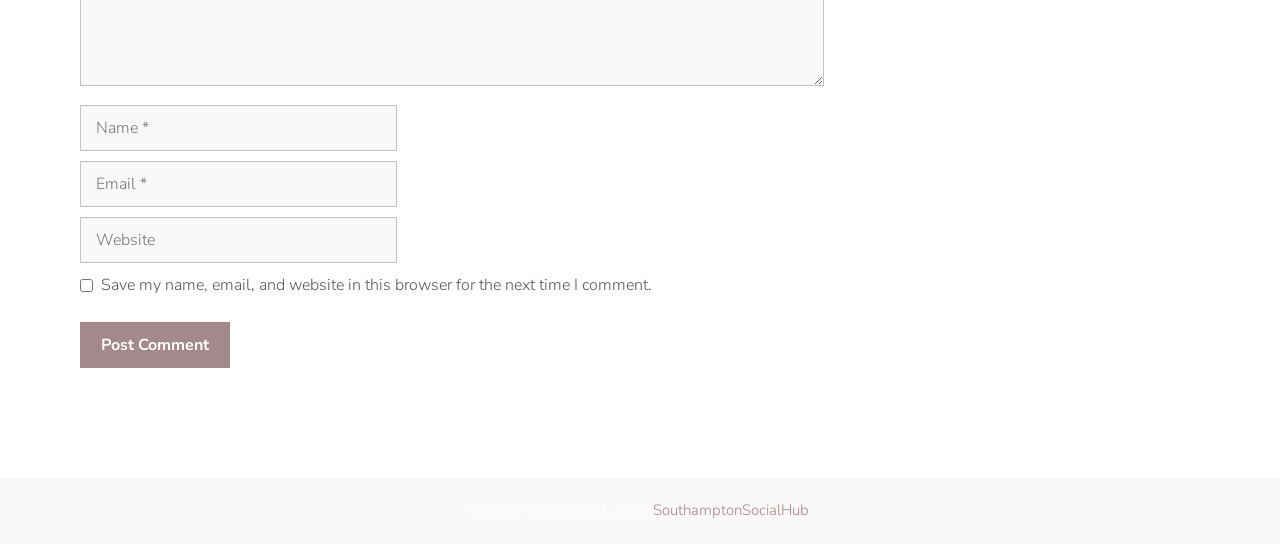What is the purpose of the checkbox?
Look at the webpage screenshot and answer the question with a detailed explanation.

The checkbox is located below the 'Website' textbox and is labeled 'Save my name, email, and website in this browser for the next time I comment.' This suggests that its purpose is to save the user's comment information for future use.